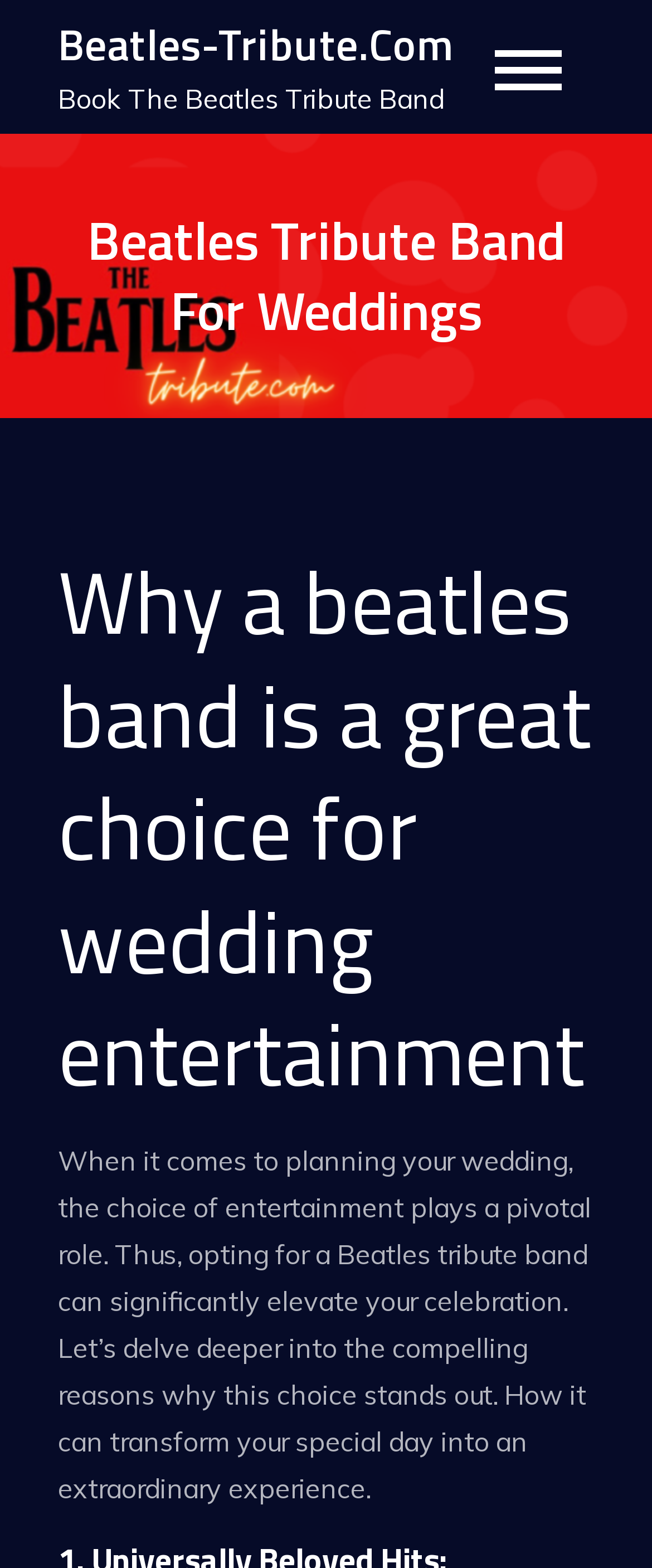Answer the question below with a single word or a brief phrase: 
What is the image at the top of the page?

Unknown